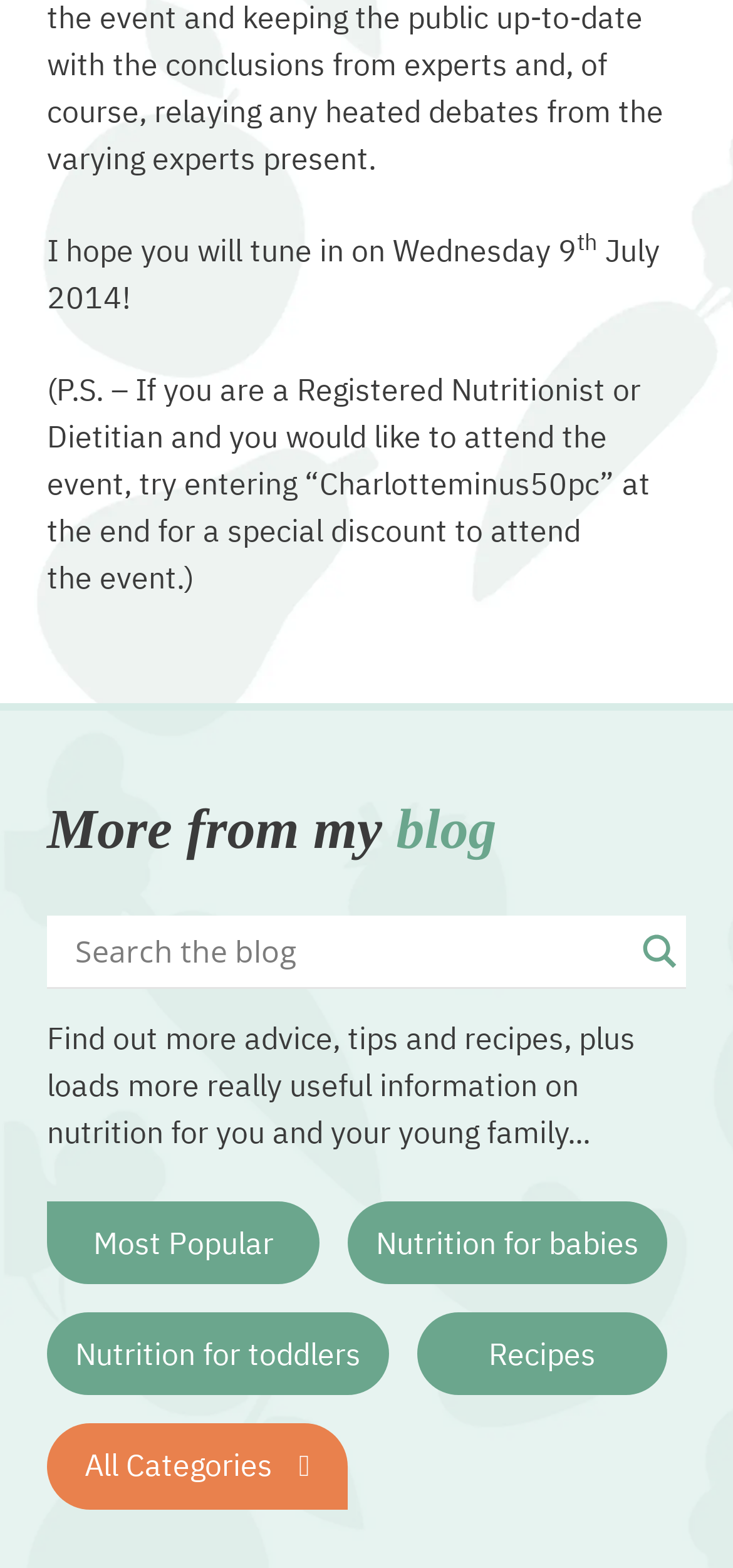Find the bounding box coordinates corresponding to the UI element with the description: "Recipes". The coordinates should be formatted as [left, top, right, bottom], with values as floats between 0 and 1.

[0.569, 0.837, 0.91, 0.89]